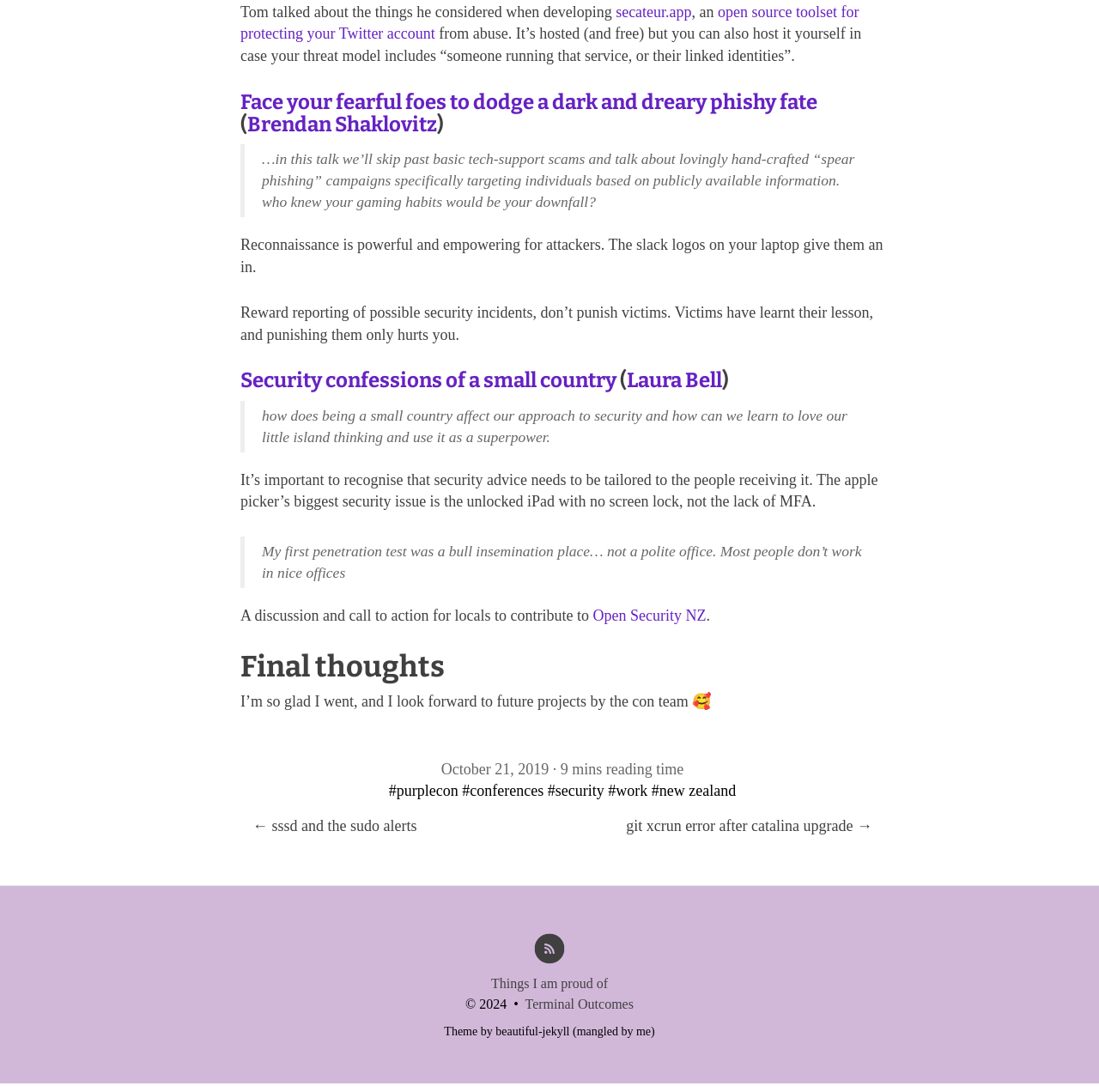Respond to the following question using a concise word or phrase: 
What is the estimated reading time of the webpage?

9 mins